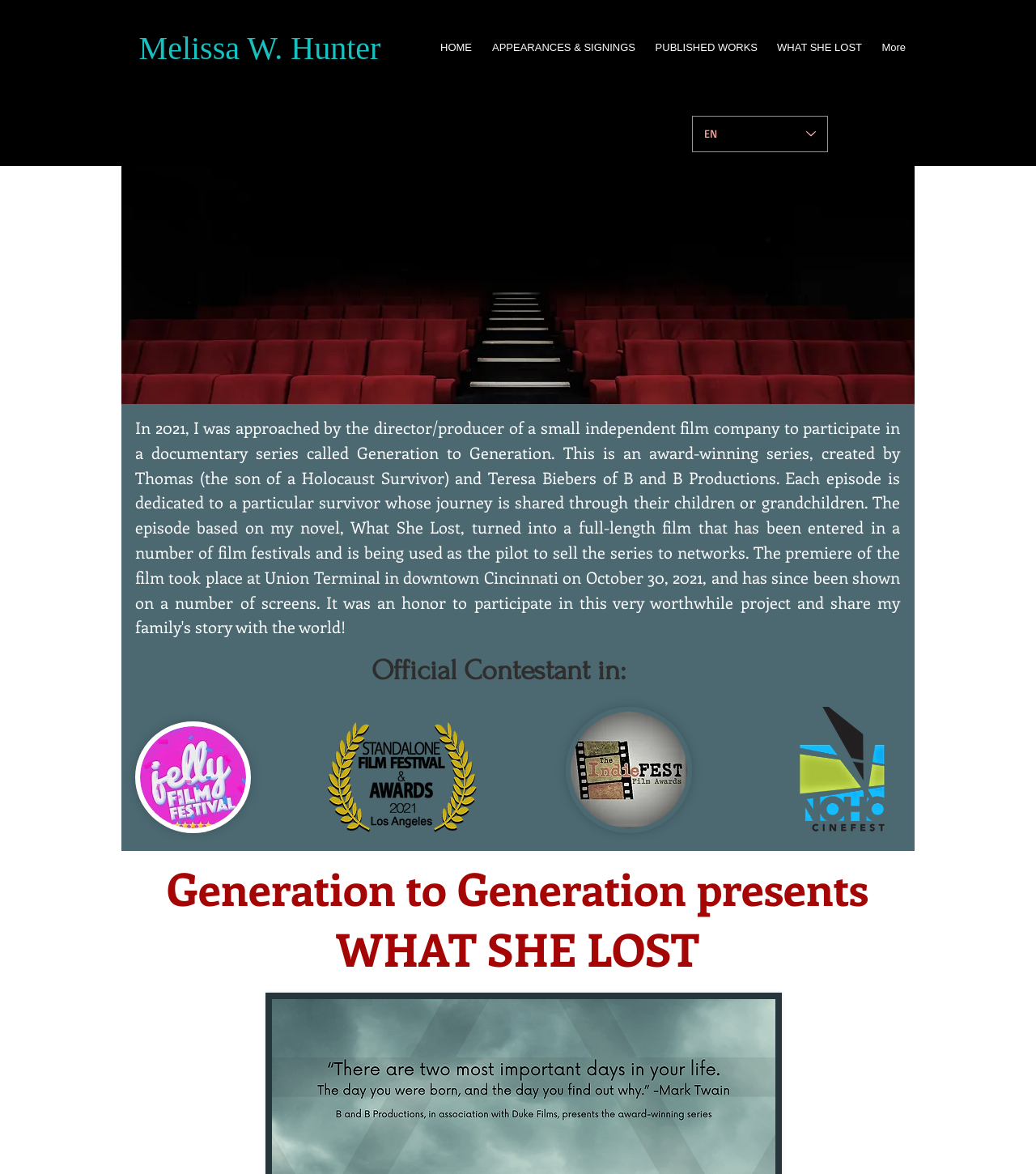Please reply to the following question with a single word or a short phrase:
How many images are on the webpage?

5